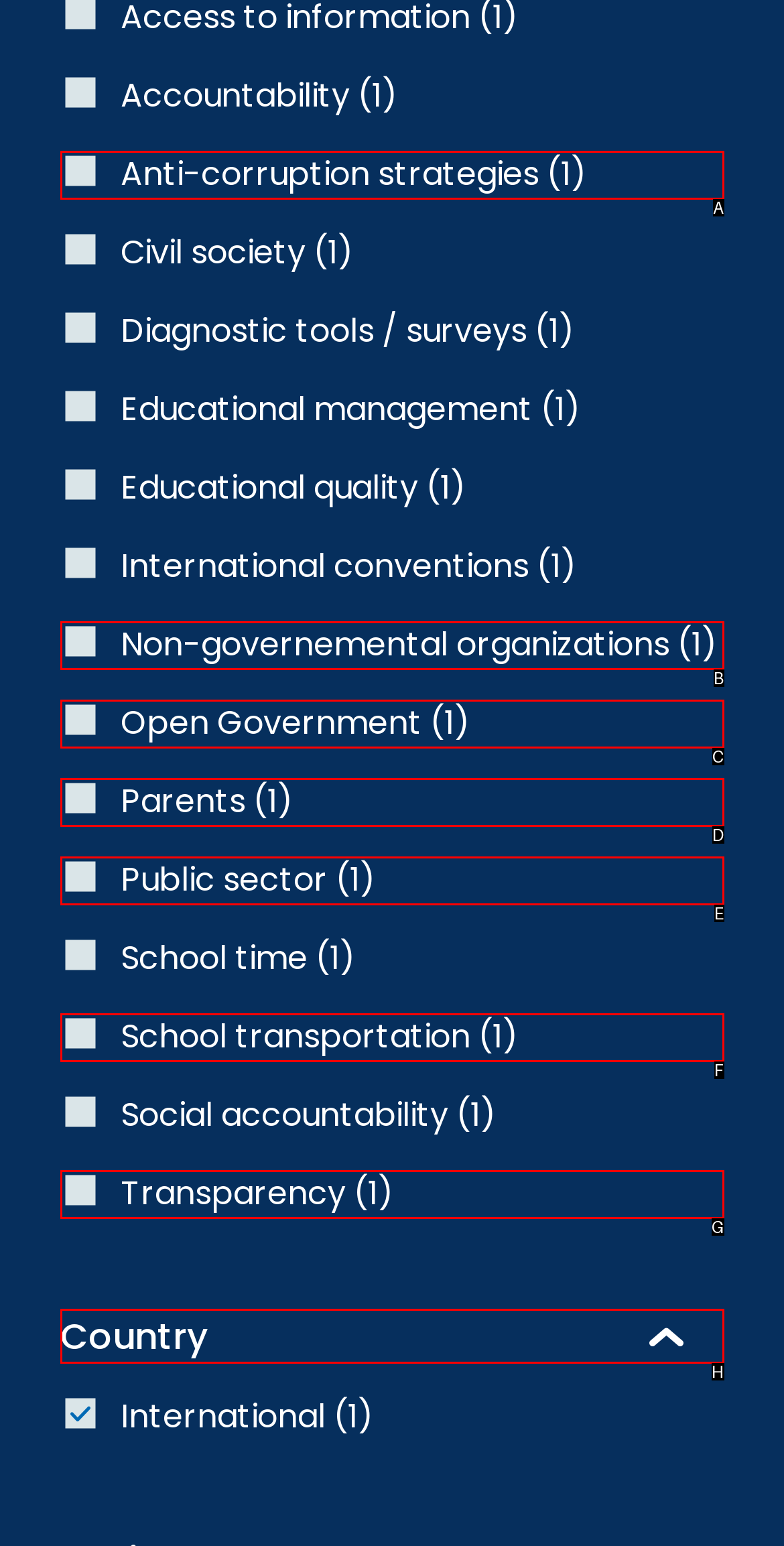Determine the HTML element that best aligns with the description: School transportation (1)
Answer with the appropriate letter from the listed options.

F